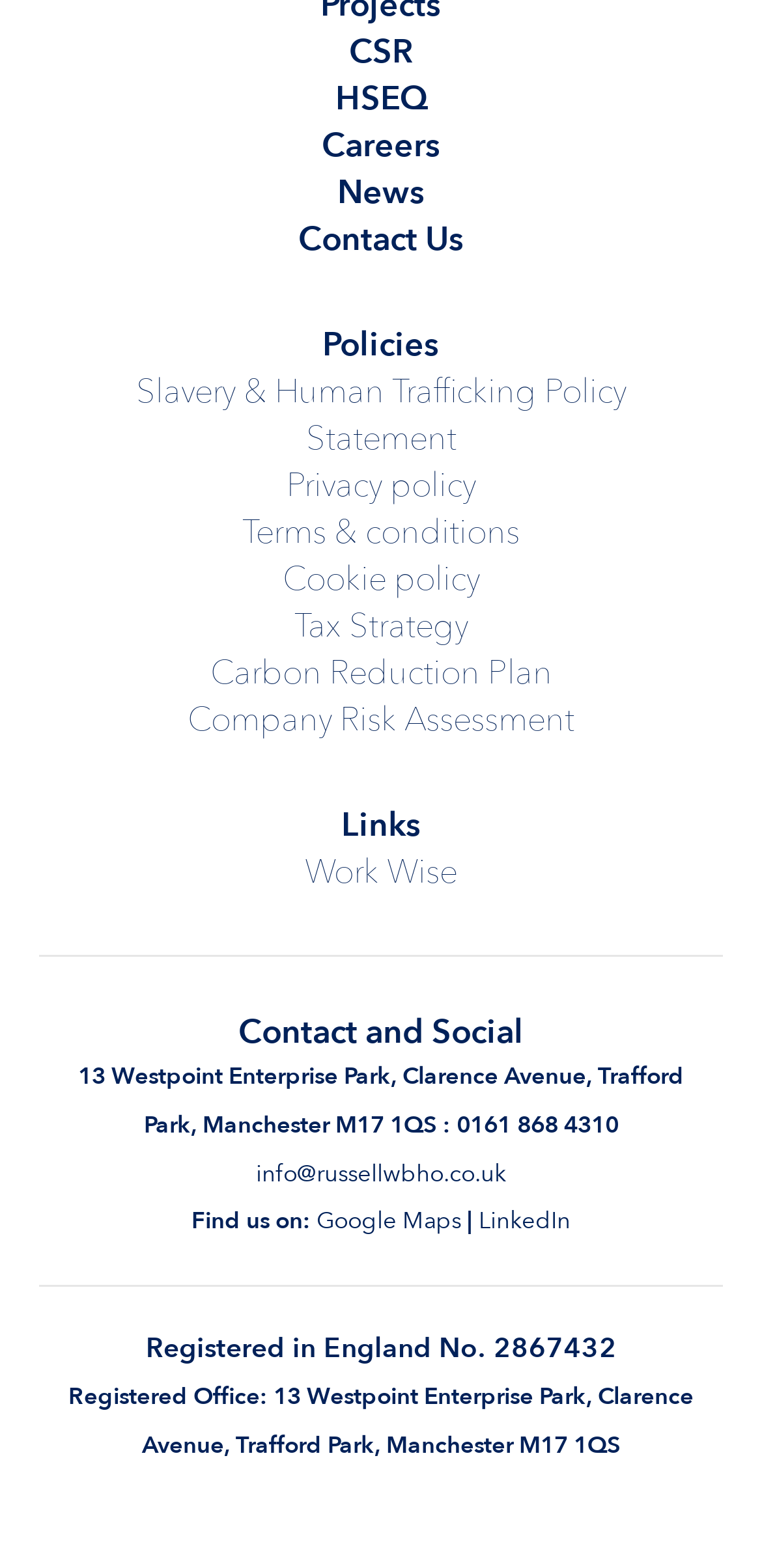What is the name of the policy statement related to human trafficking?
Answer the question in a detailed and comprehensive manner.

I found the answer by looking at the list of policies on the webpage, where one of the options is 'Slavery & Human Trafficking Policy Statement'.